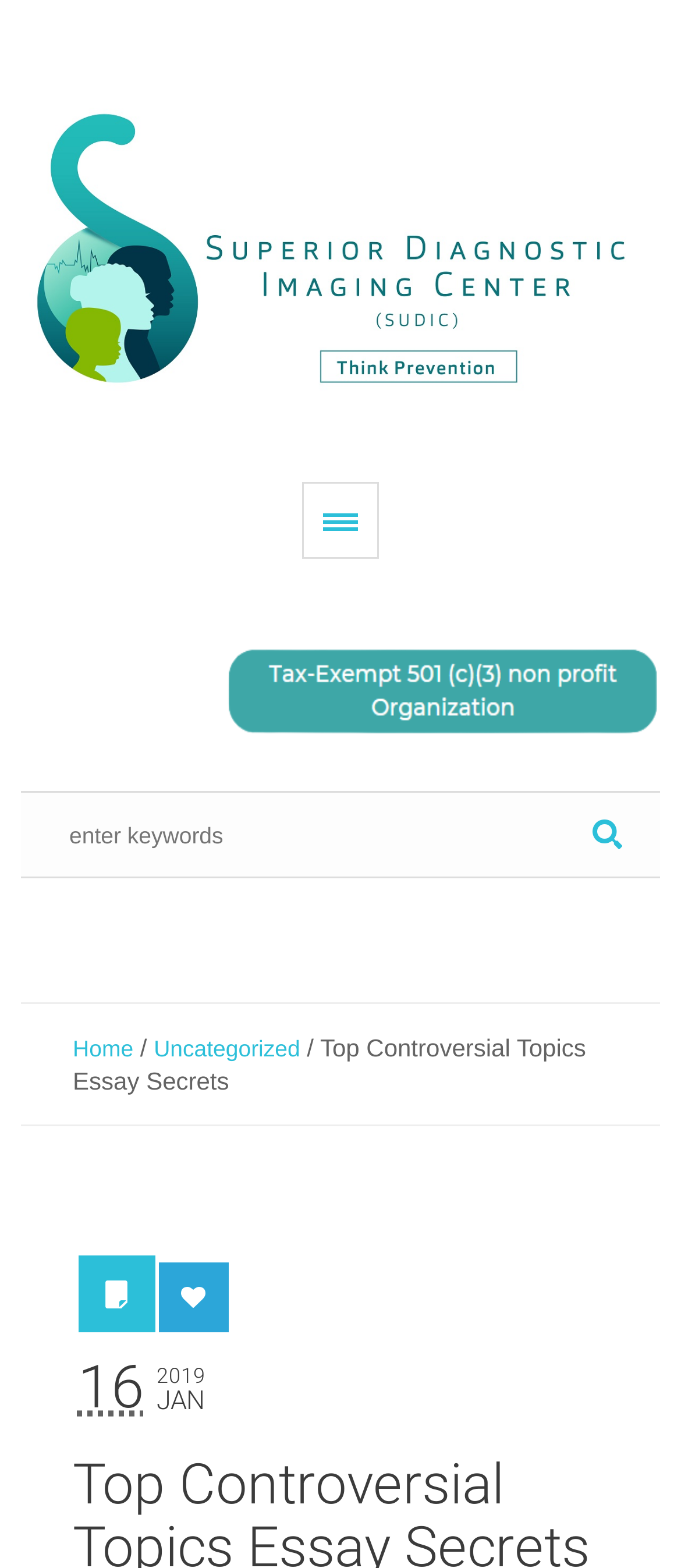Provide a one-word or short-phrase response to the question:
What is the name of the diagnostic imaging center?

Superior Diagnostic Imaging Center